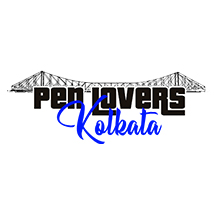Give a thorough caption for the picture.

The image features a stylized logo for "Fountain Pen Lovers Kolkata." The design prominently displays the words "Pen Lovers" in bold black lettering, with the word "Kolkata" elegantly scripted in a vibrant blue. This artistic choice captures the essence of a community dedicated to the appreciation of fountain pens, symbolizing both tradition and creativity. Above the text, a minimalist illustration of a bridge adds a distinctive touch, representing Kolkata's rich cultural heritage and connectivity. The logo effectively encapsulates the group's passion, inviting others to join in the celebration of writing instruments and the art of handwriting.